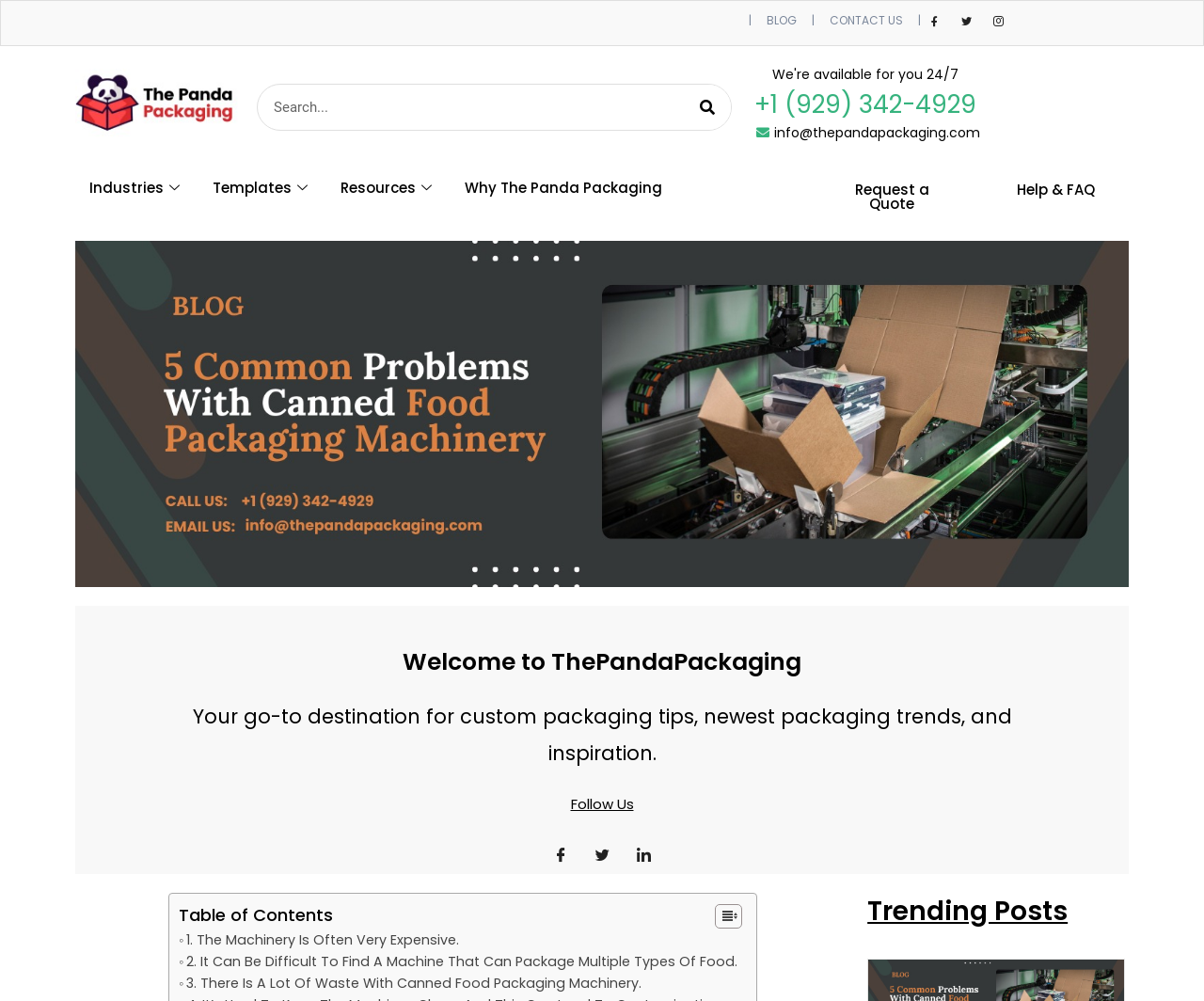What is the title of the section that lists popular blog posts?
Use the image to answer the question with a single word or phrase.

Trending Posts